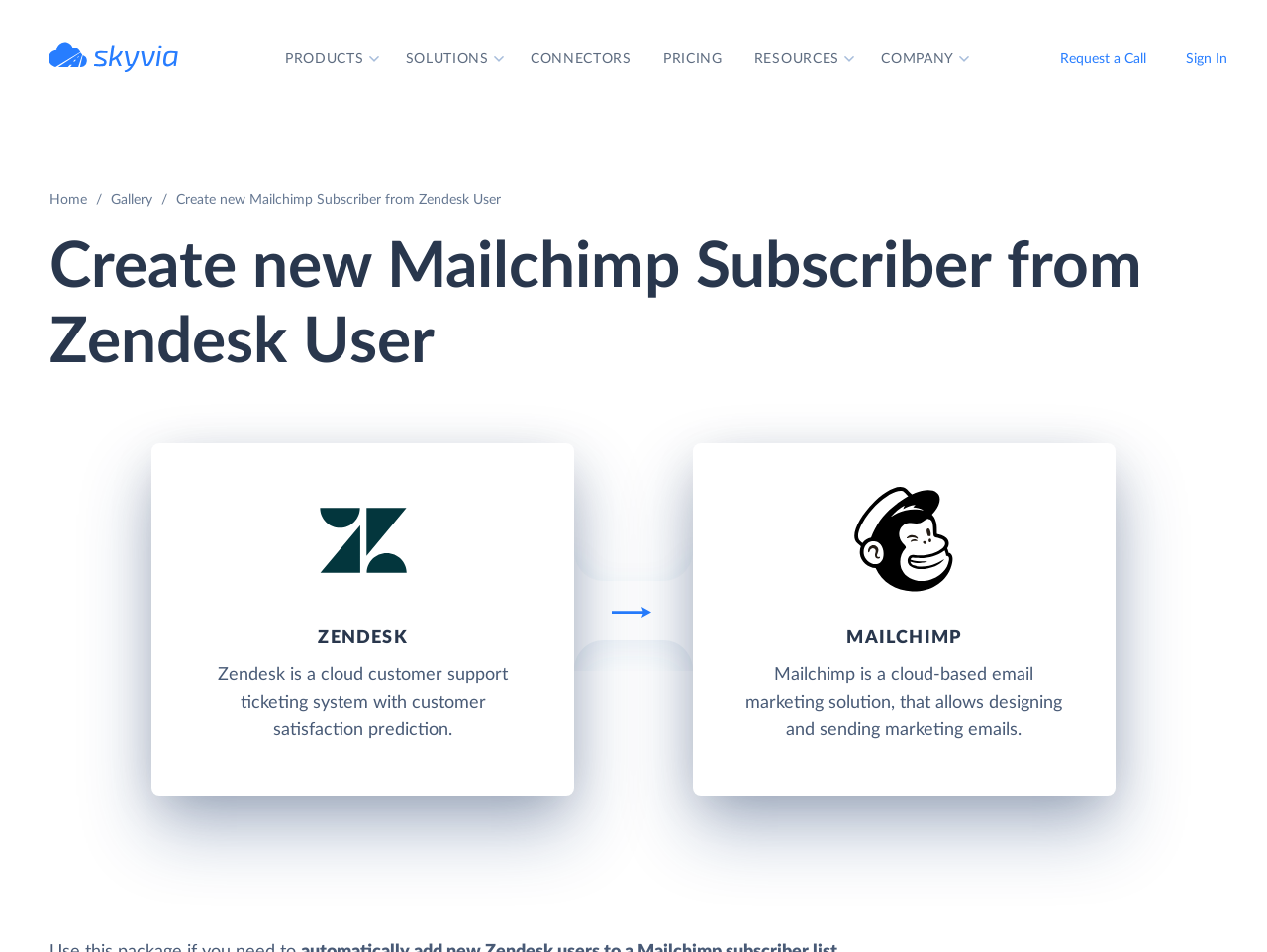Please give the bounding box coordinates of the area that should be clicked to fulfill the following instruction: "Click the Request a Call link". The coordinates should be in the format of four float numbers from 0 to 1, i.e., [left, top, right, bottom].

[0.821, 0.043, 0.92, 0.082]